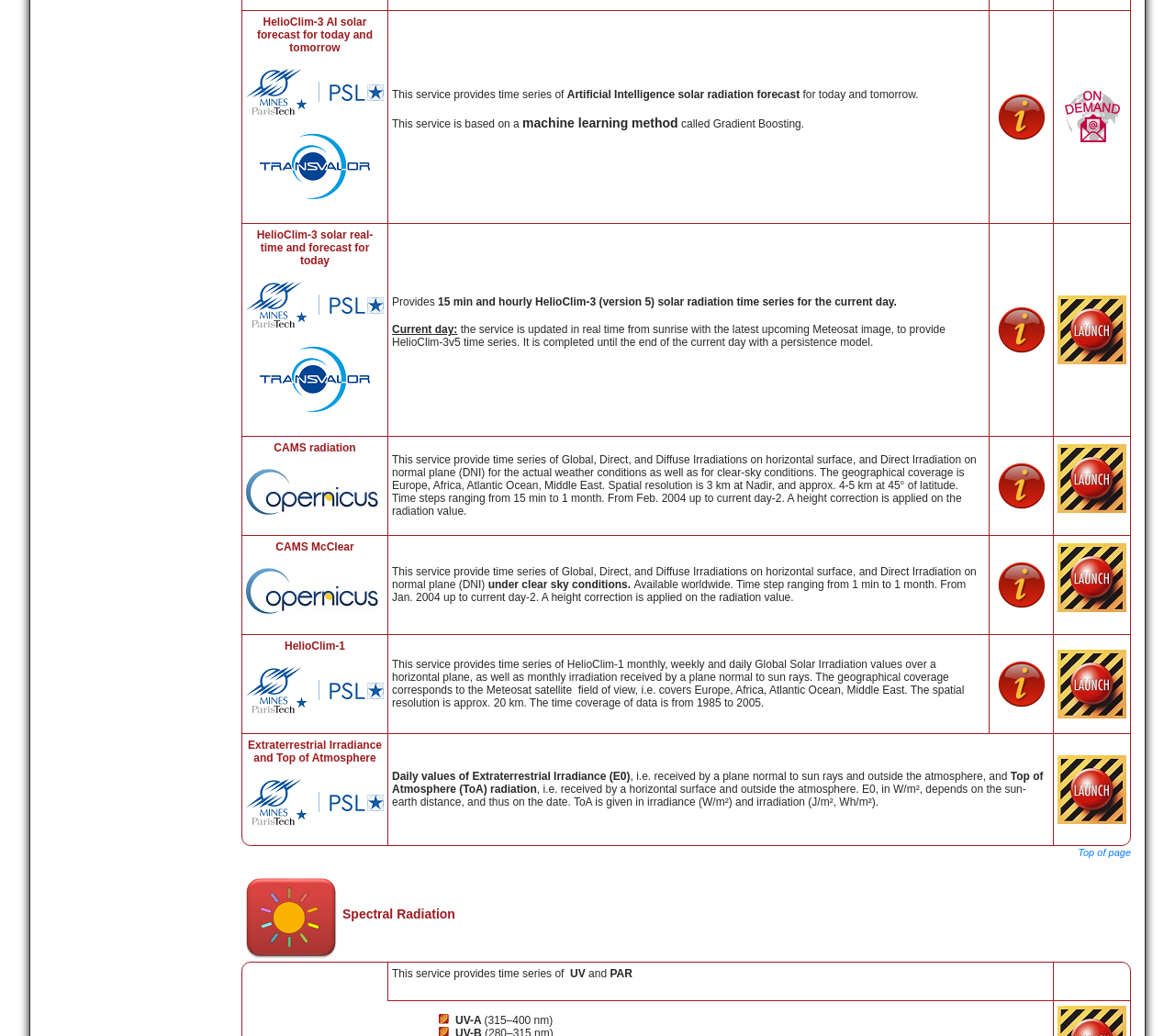Locate the bounding box coordinates of the clickable area to execute the instruction: "Click More information". Provide the coordinates as four float numbers between 0 and 1, represented as [left, top, right, bottom].

[0.684, 0.387, 0.754, 0.399]